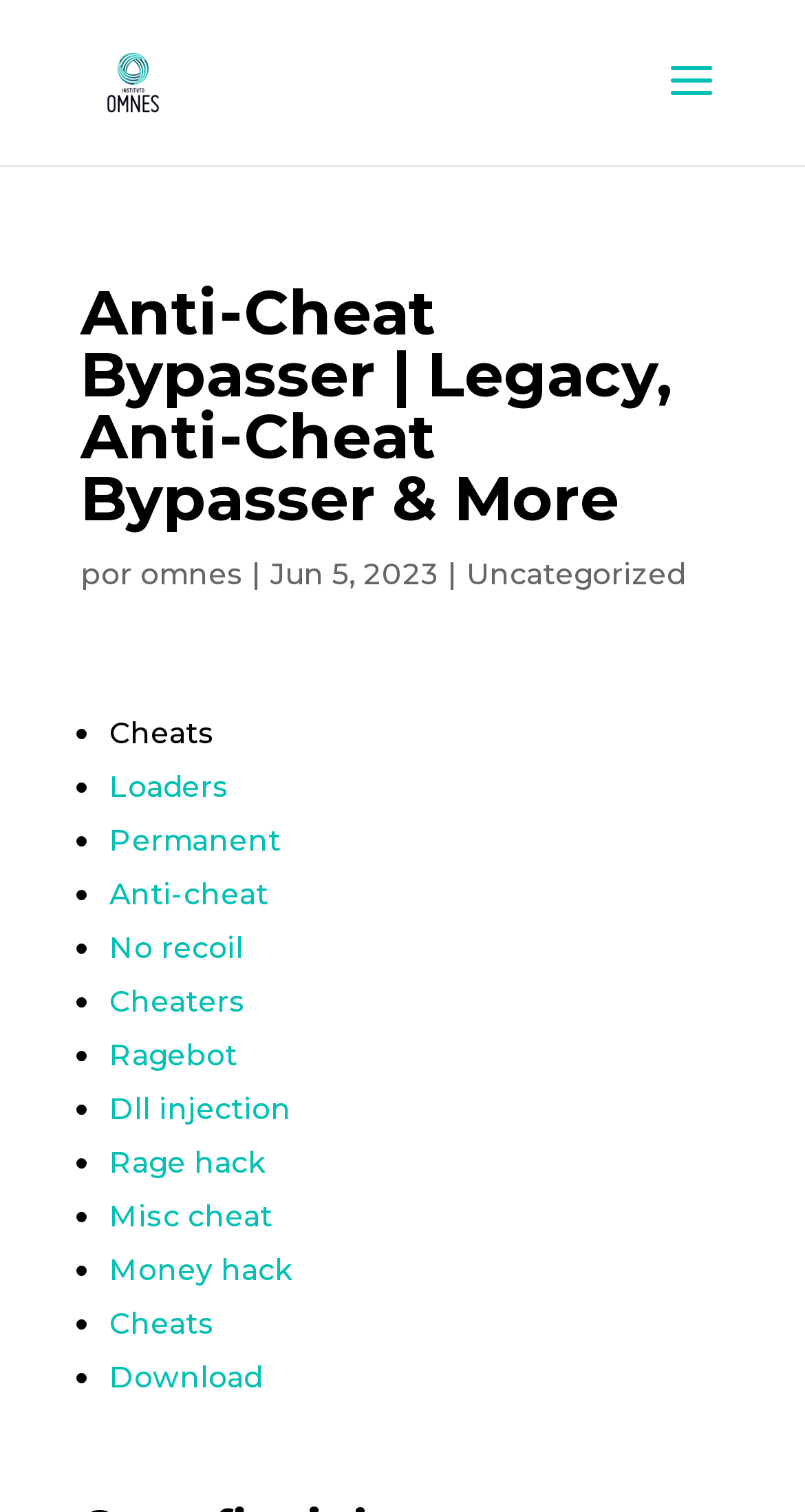Please specify the bounding box coordinates of the region to click in order to perform the following instruction: "Visit Loaders page".

[0.136, 0.508, 0.285, 0.532]